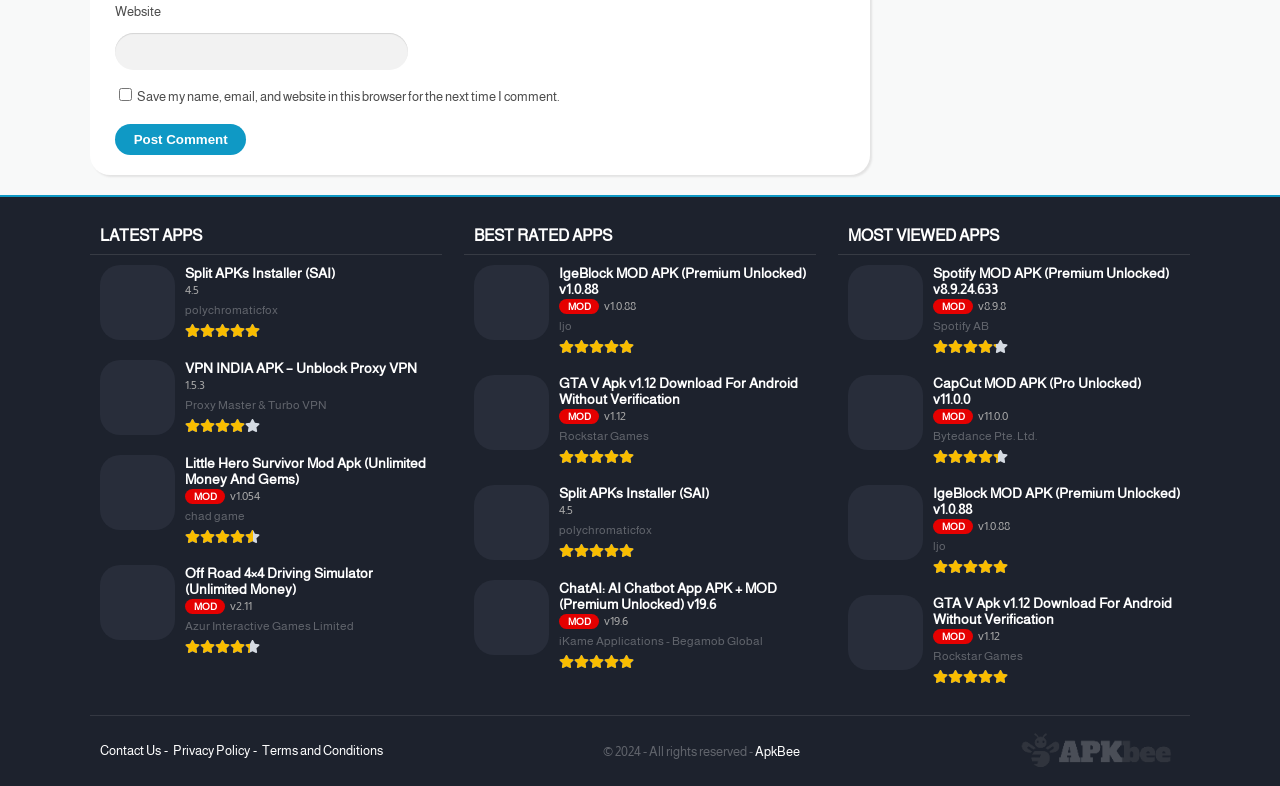How many links are there under 'LATEST APPS'?
Observe the image and answer the question with a one-word or short phrase response.

4